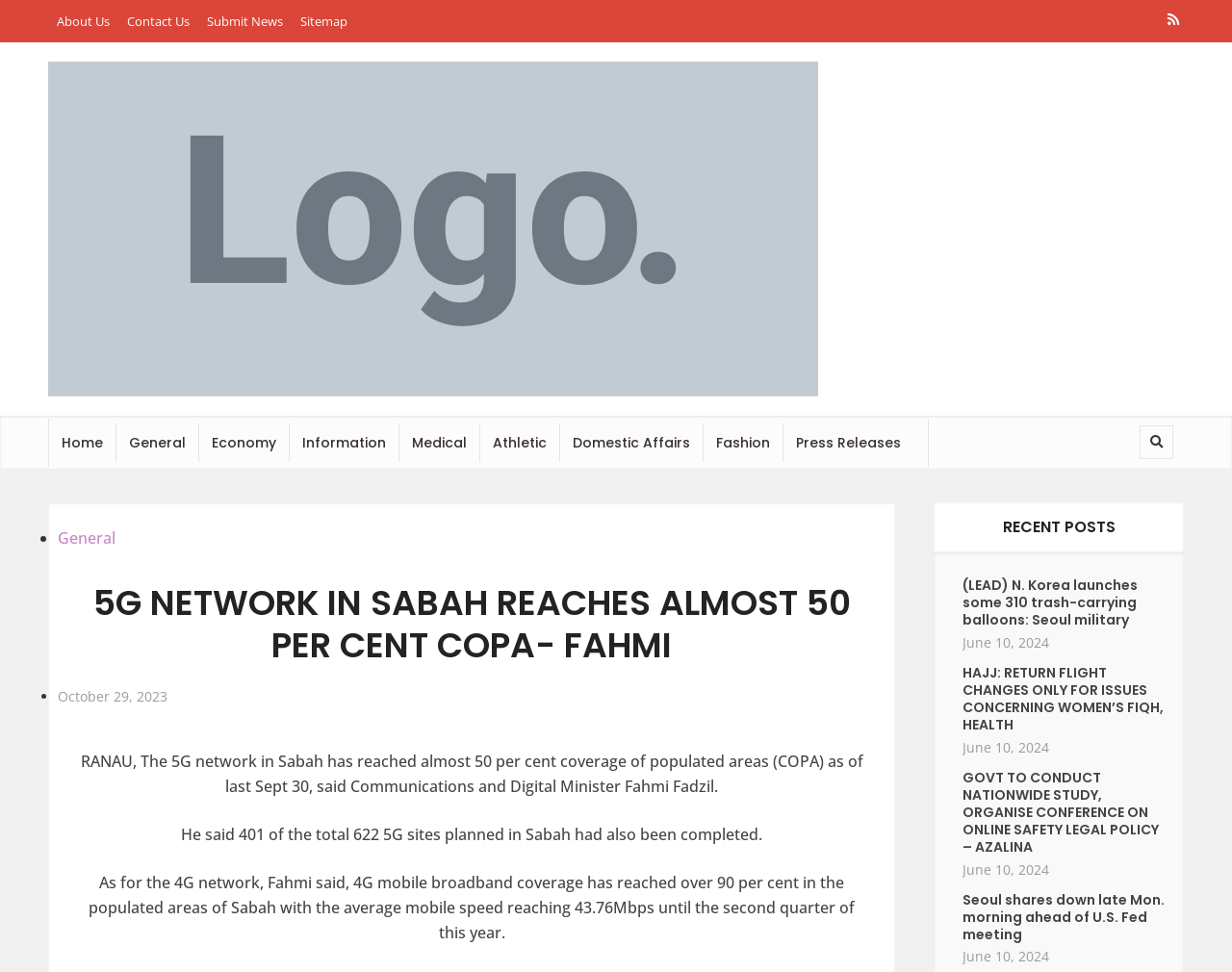Bounding box coordinates are to be given in the format (top-left x, top-left y, bottom-right x, bottom-right y). All values must be floating point numbers between 0 and 1. Provide the bounding box coordinate for the UI element described as: October 29, 2023

[0.047, 0.707, 0.136, 0.726]